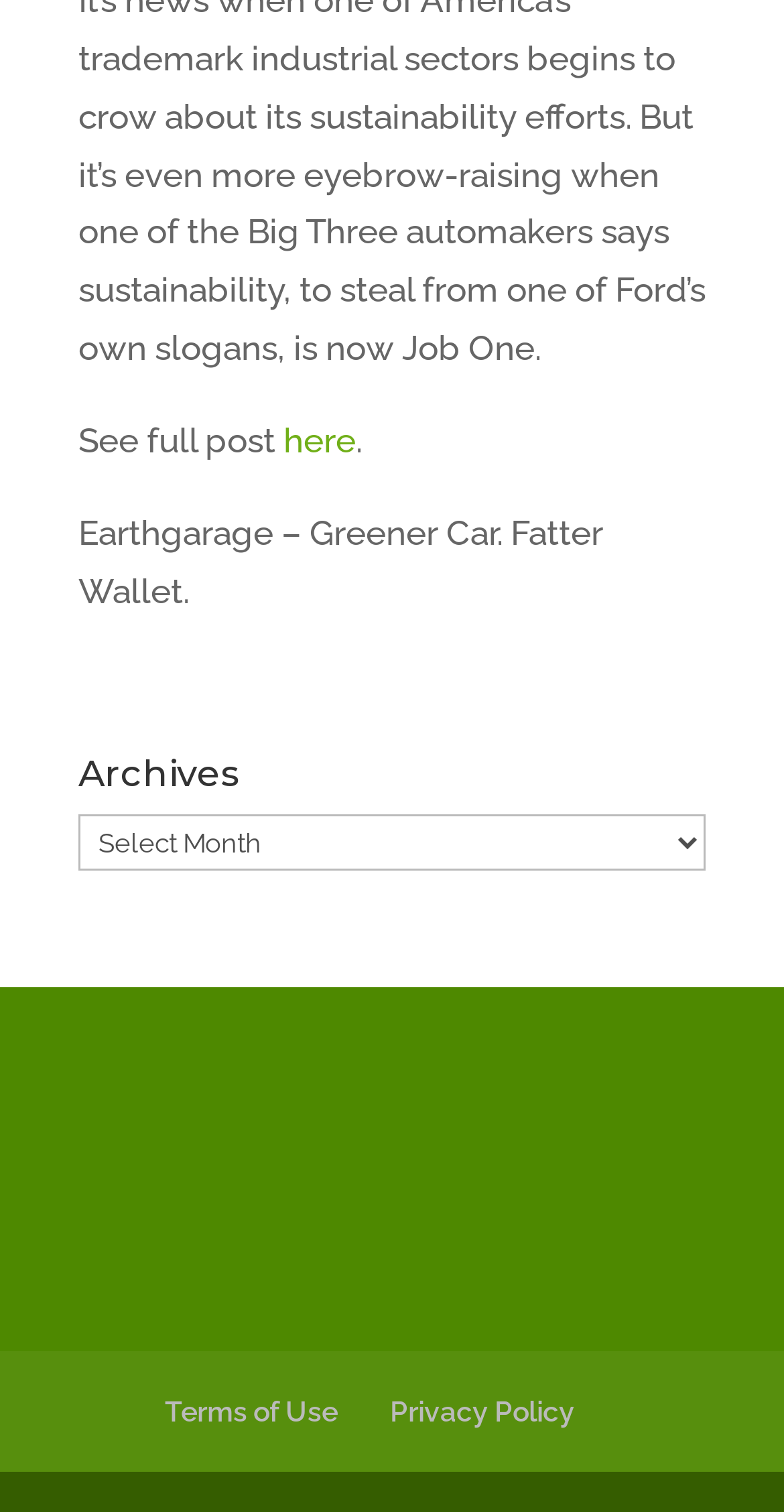Please find the bounding box for the UI component described as follows: "Privacy Policy".

[0.497, 0.923, 0.733, 0.944]